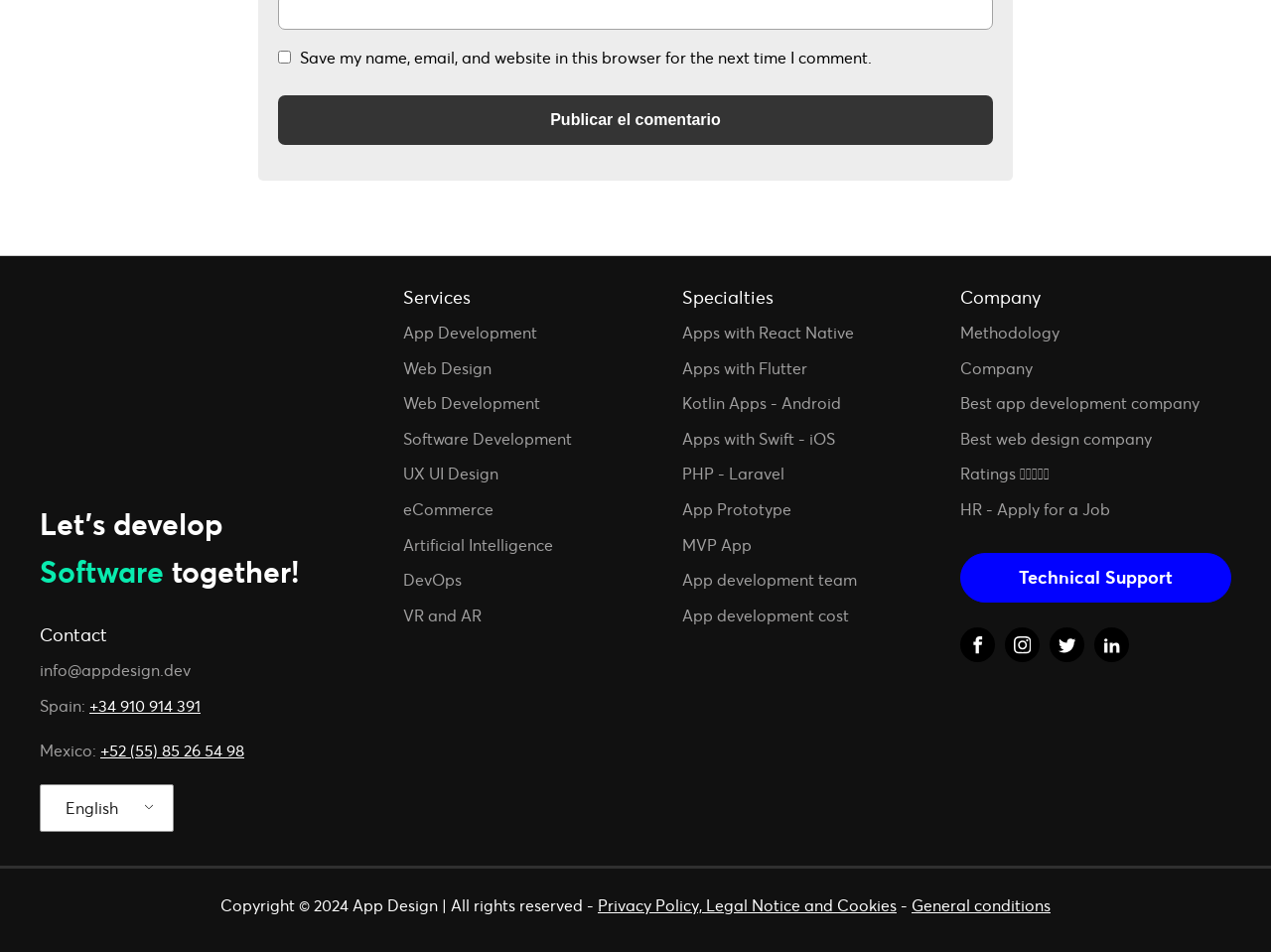Determine the bounding box coordinates of the clickable element to achieve the following action: 'Visit the company's Facebook page'. Provide the coordinates as four float values between 0 and 1, formatted as [left, top, right, bottom].

[0.756, 0.659, 0.783, 0.696]